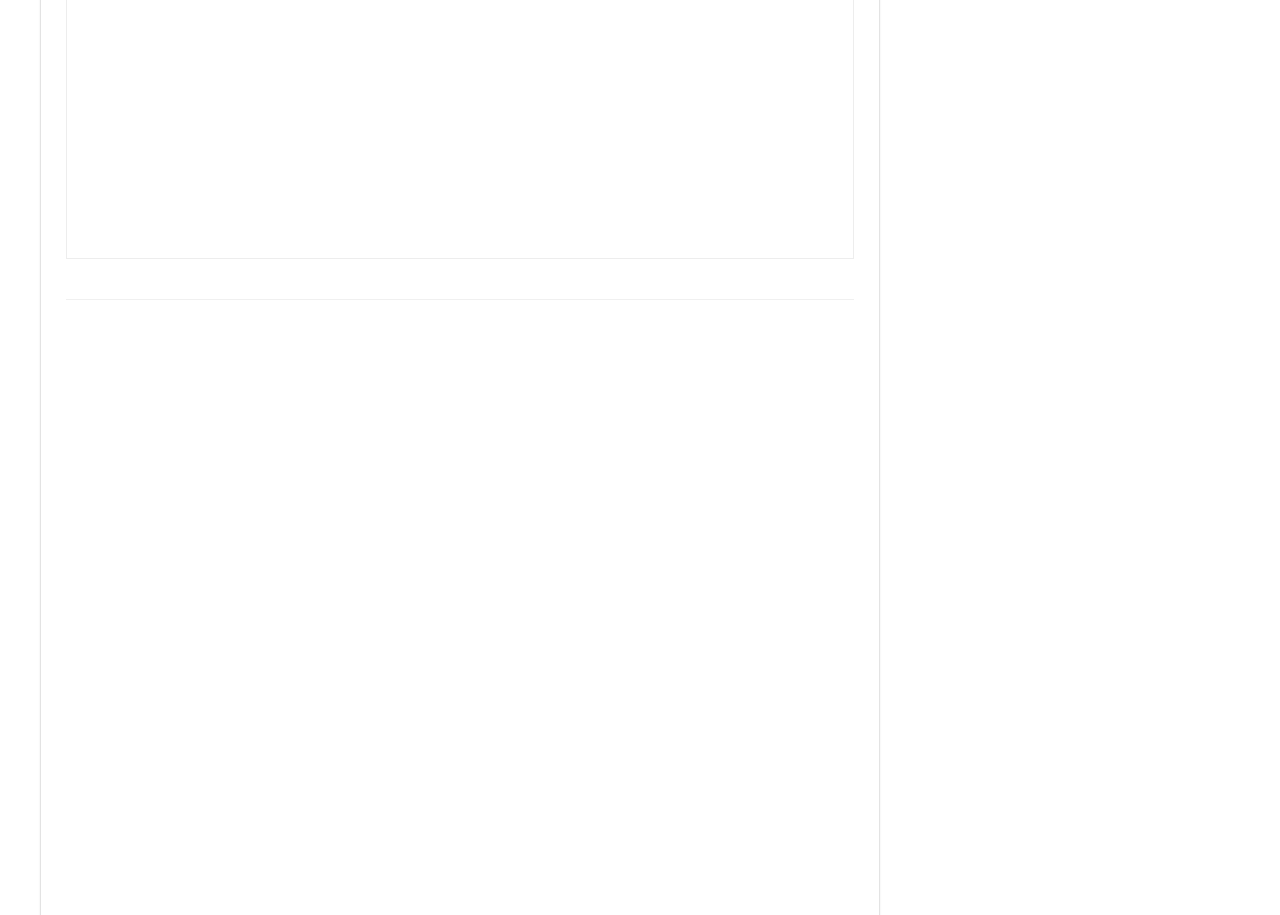Respond to the question below with a single word or phrase:
What is the common theme among the articles?

Weed